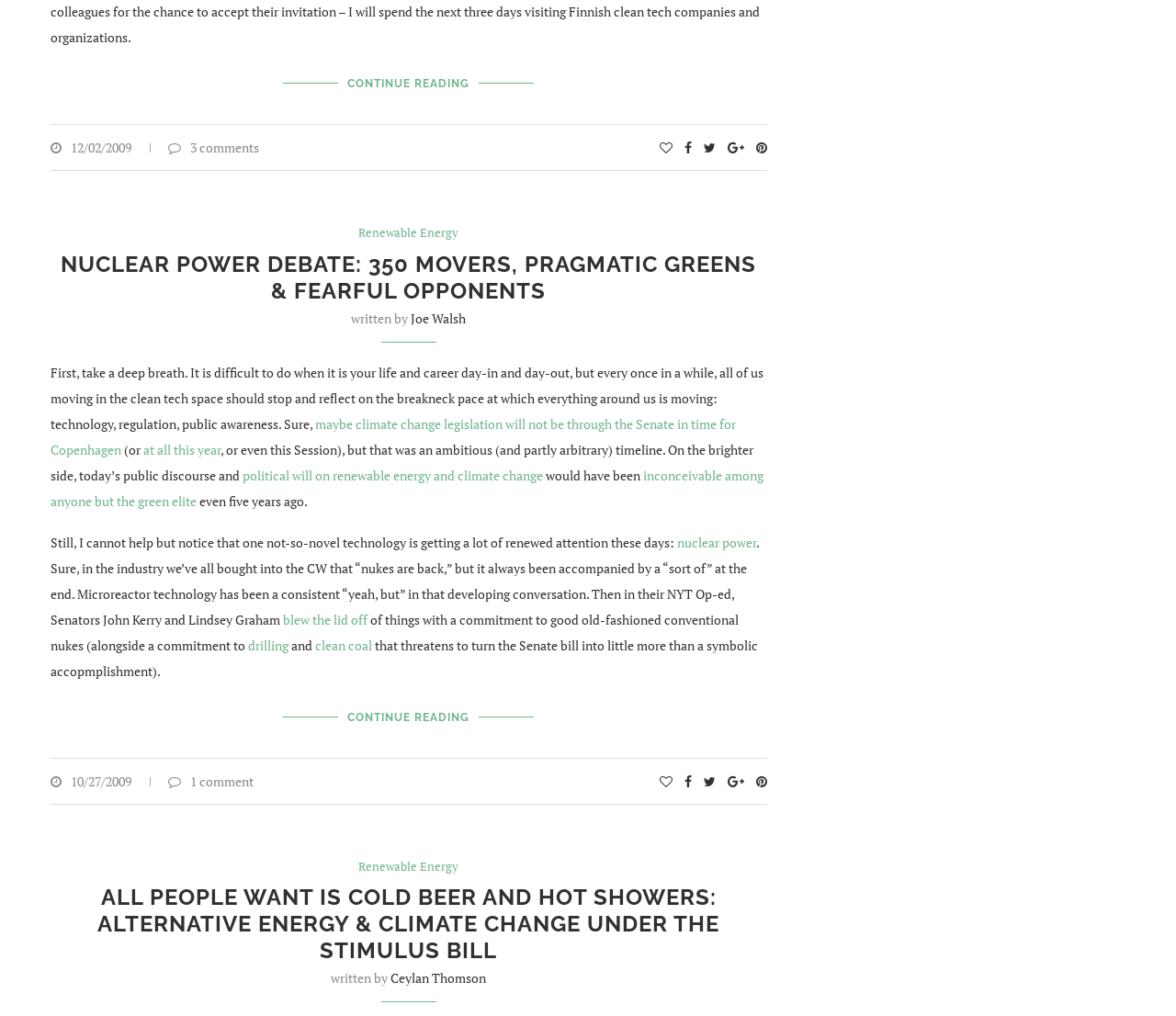Please determine the bounding box coordinates of the section I need to click to accomplish this instruction: "Click on the link 'Renewable Energy'".

[0.305, 0.222, 0.39, 0.236]